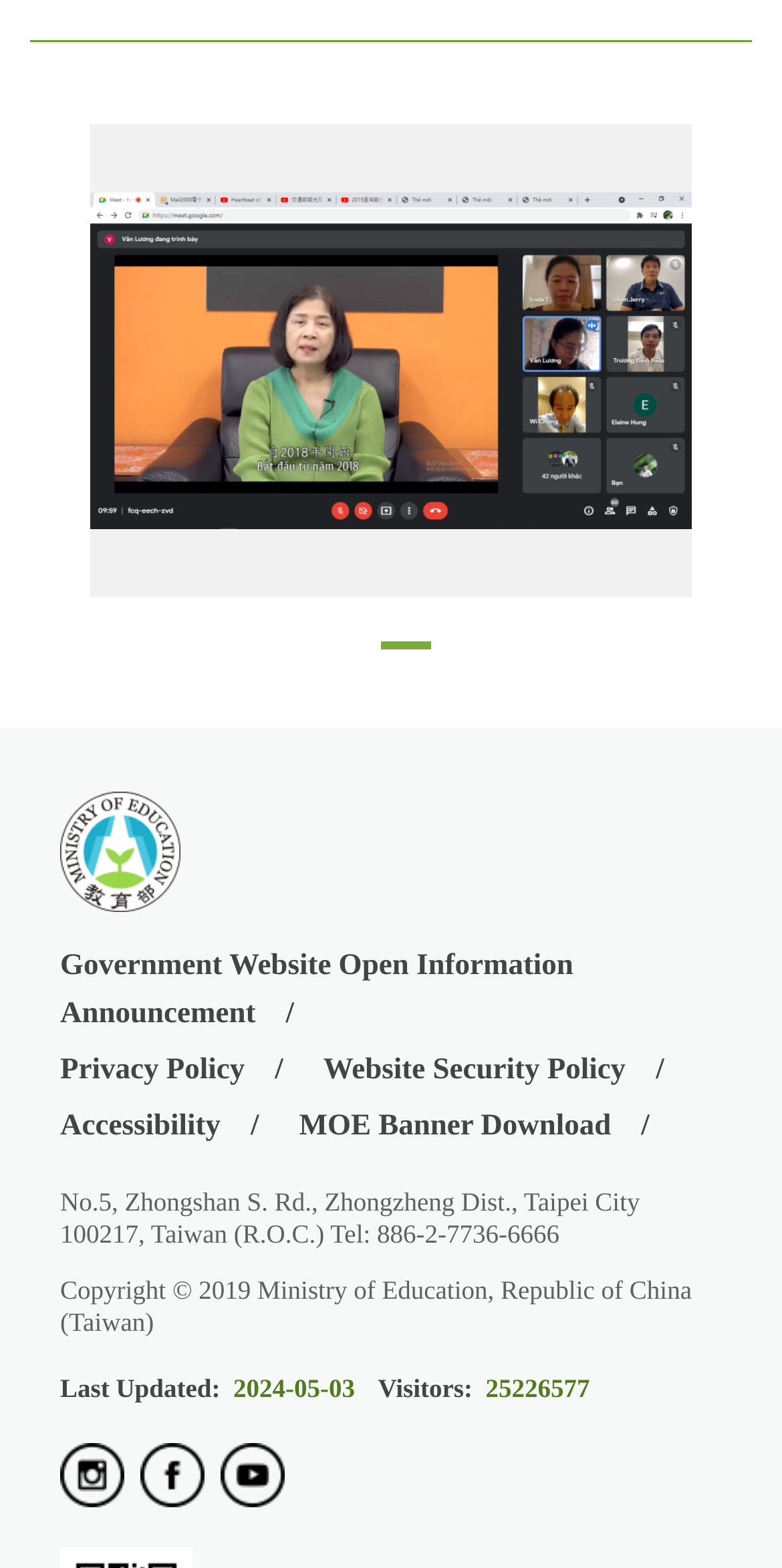Please find the bounding box coordinates of the element that must be clicked to perform the given instruction: "Read the opening remarks by Dr. Lee Yen-Yi". The coordinates should be four float numbers from 0 to 1, i.e., [left, top, right, bottom].

[0.115, 0.079, 0.885, 0.381]